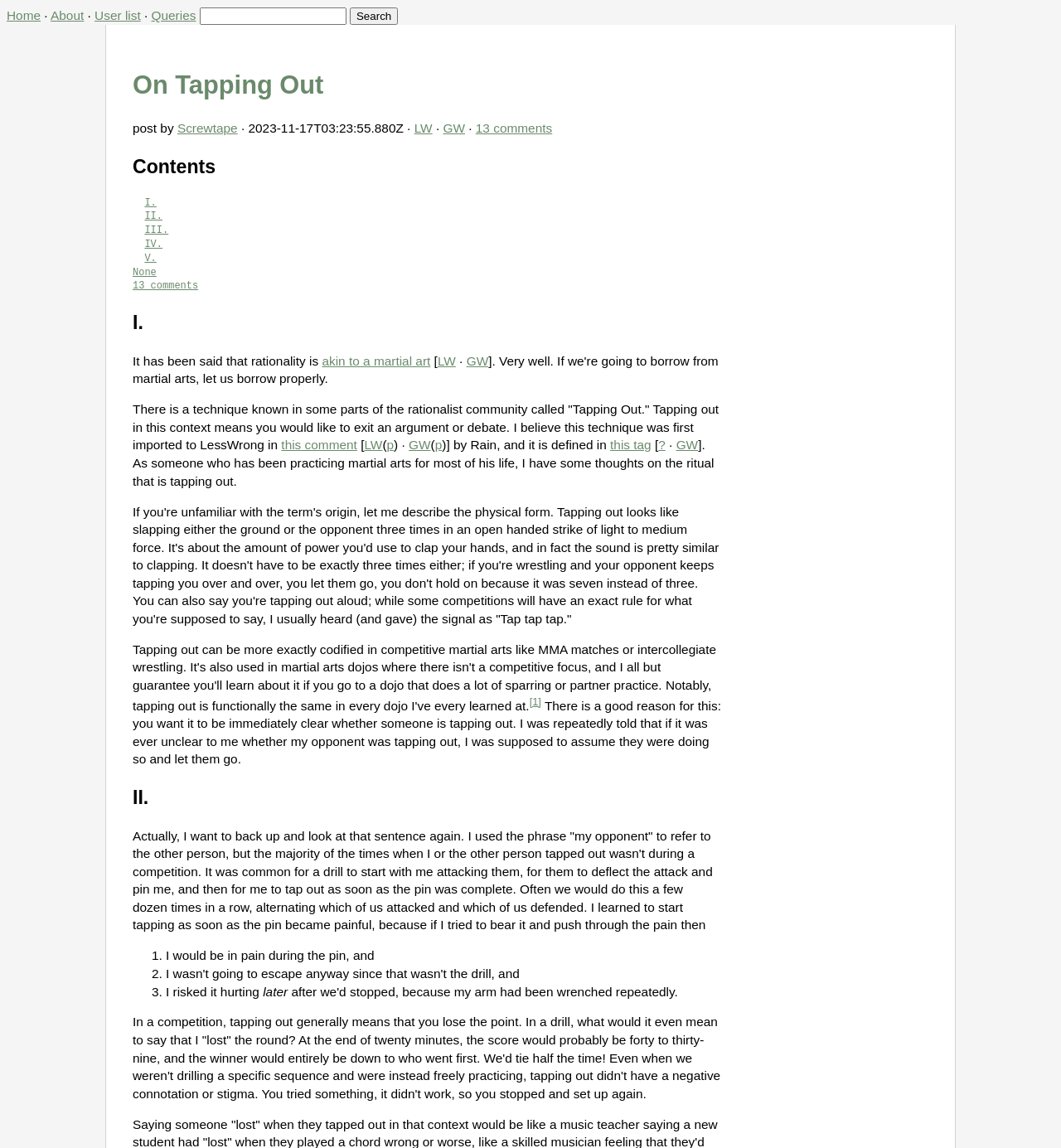Provide the bounding box coordinates of the HTML element described by the text: "akin to a martial art".

[0.303, 0.308, 0.406, 0.32]